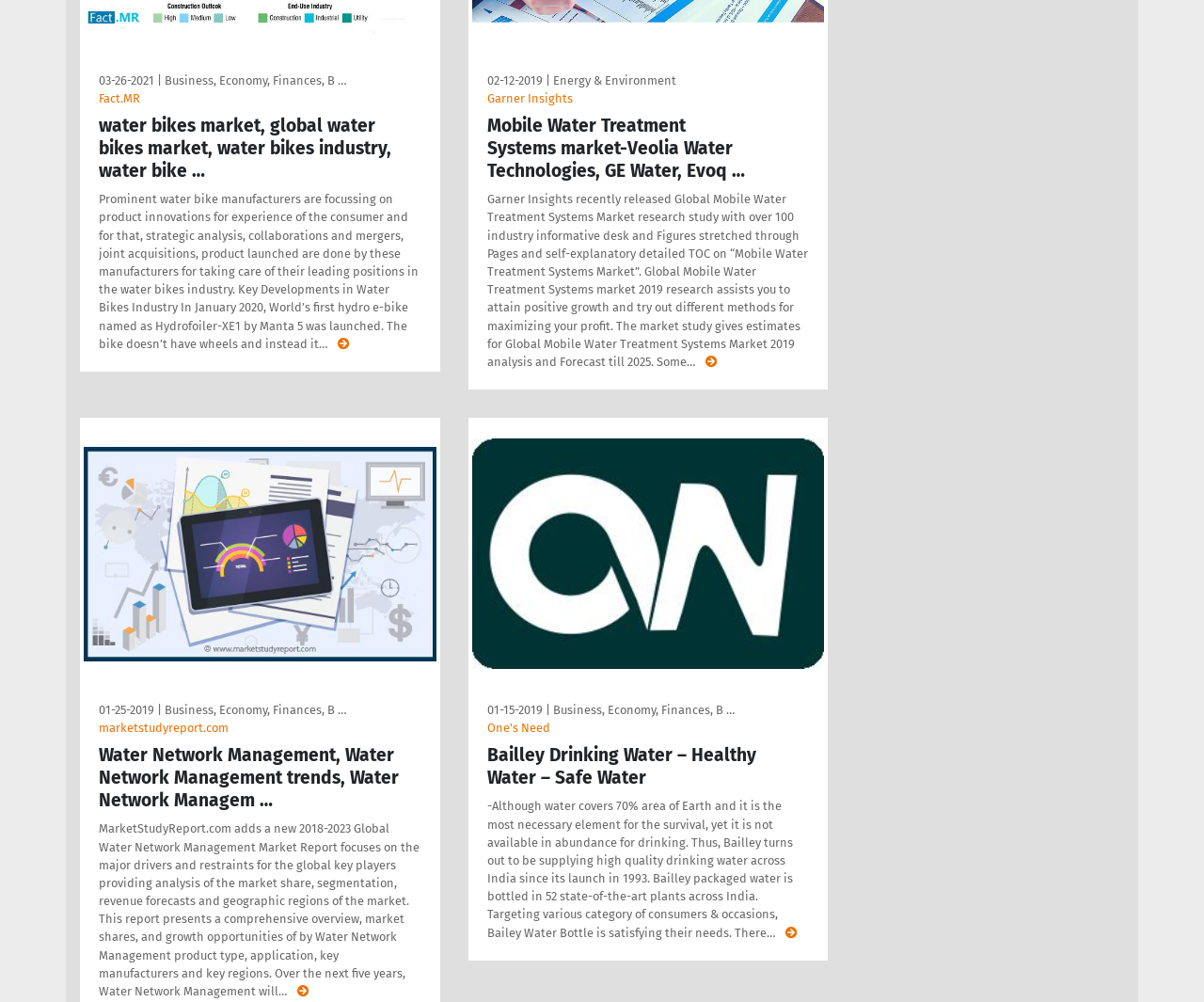What is the date mentioned at the top of the webpage?
Based on the image, give a concise answer in the form of a single word or short phrase.

03-26-2021